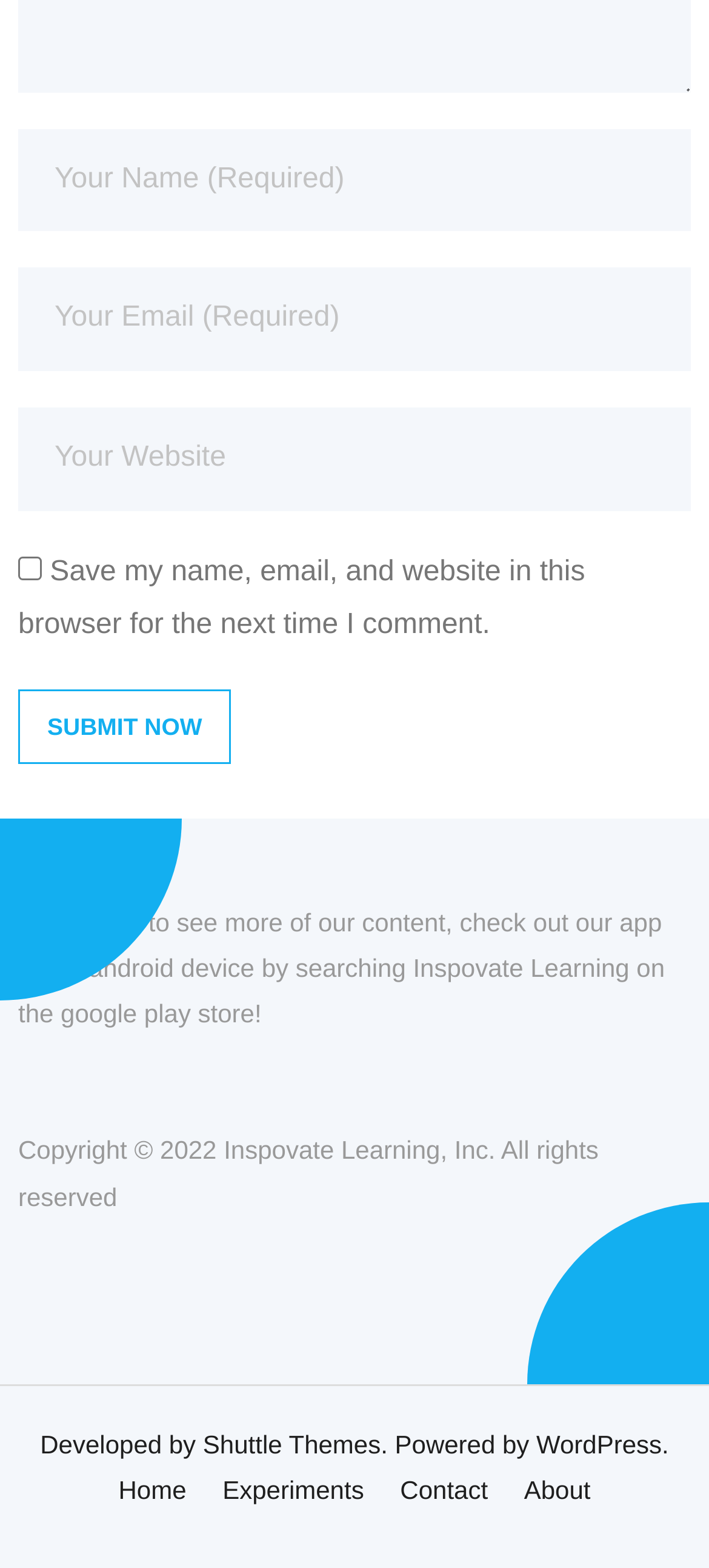Please identify the bounding box coordinates of the element's region that I should click in order to complete the following instruction: "Check the save my information checkbox". The bounding box coordinates consist of four float numbers between 0 and 1, i.e., [left, top, right, bottom].

[0.026, 0.355, 0.059, 0.37]